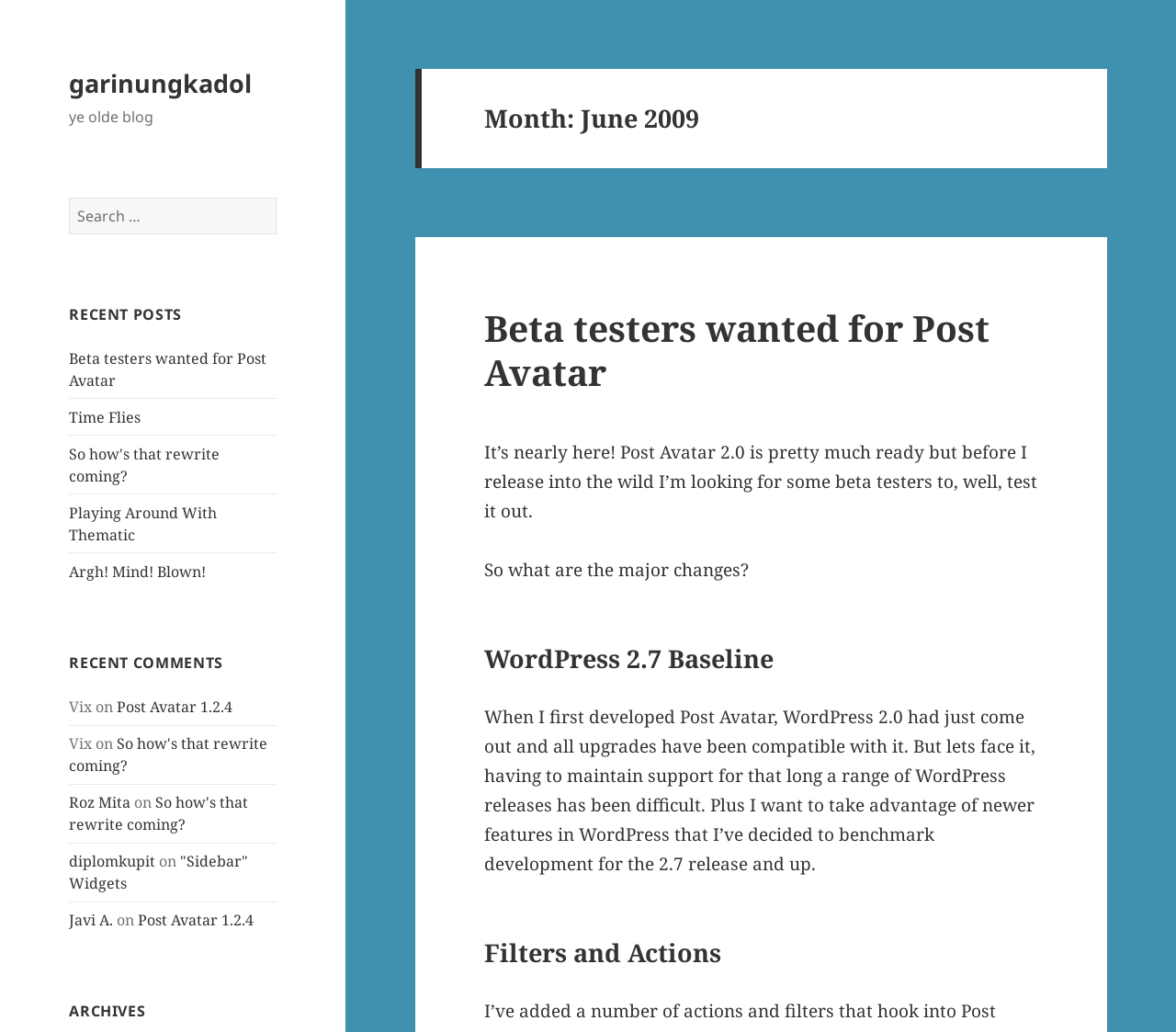What is the name of the blog?
Refer to the screenshot and answer in one word or phrase.

ye olde blog